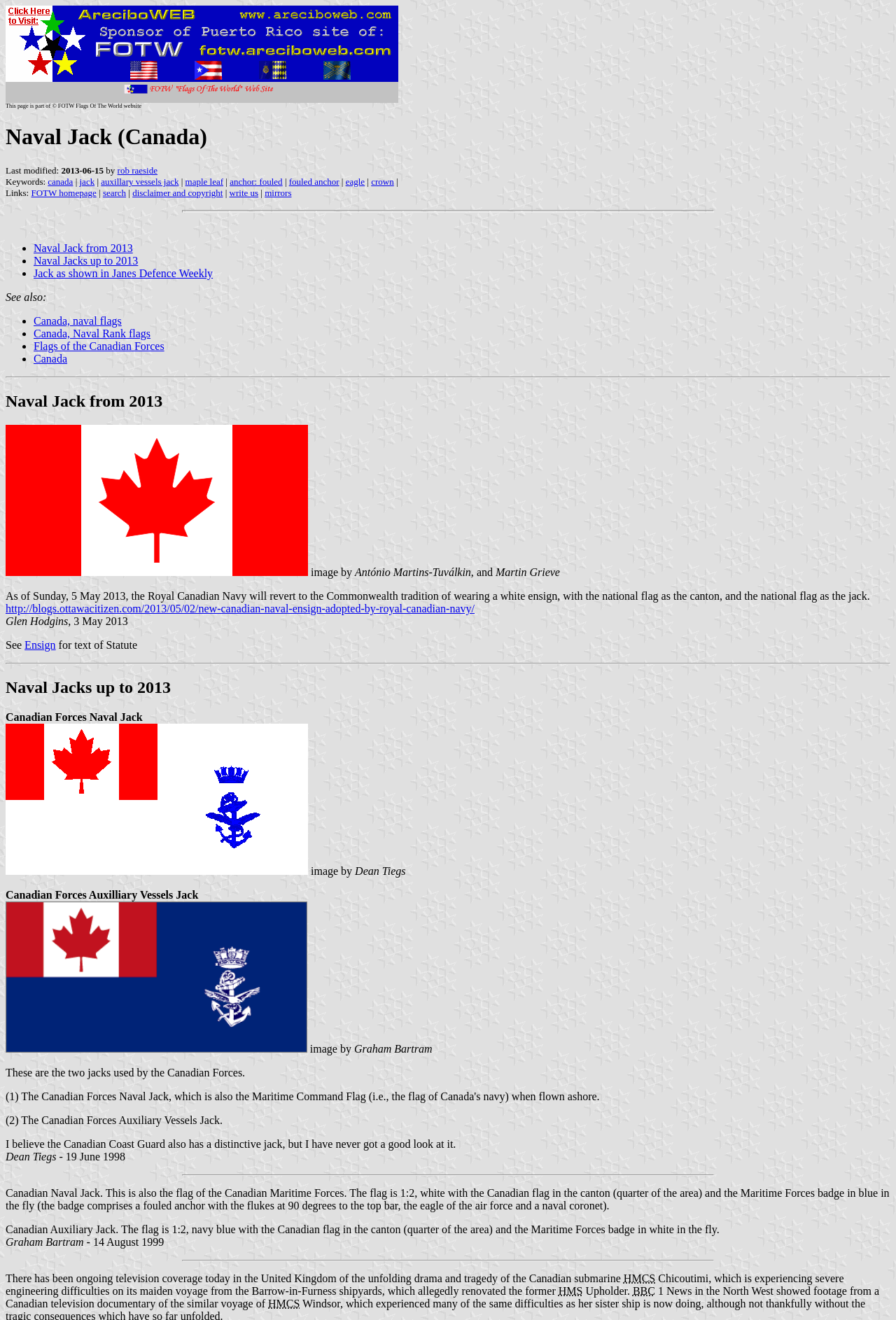Using the information in the image, could you please answer the following question in detail:
What is the orientation of the separator below the 'See also:' section?

I found the separator by looking at the section that starts with 'See also:' on the webpage. The separator is located below this section, and its orientation is specified as 'horizontal'.